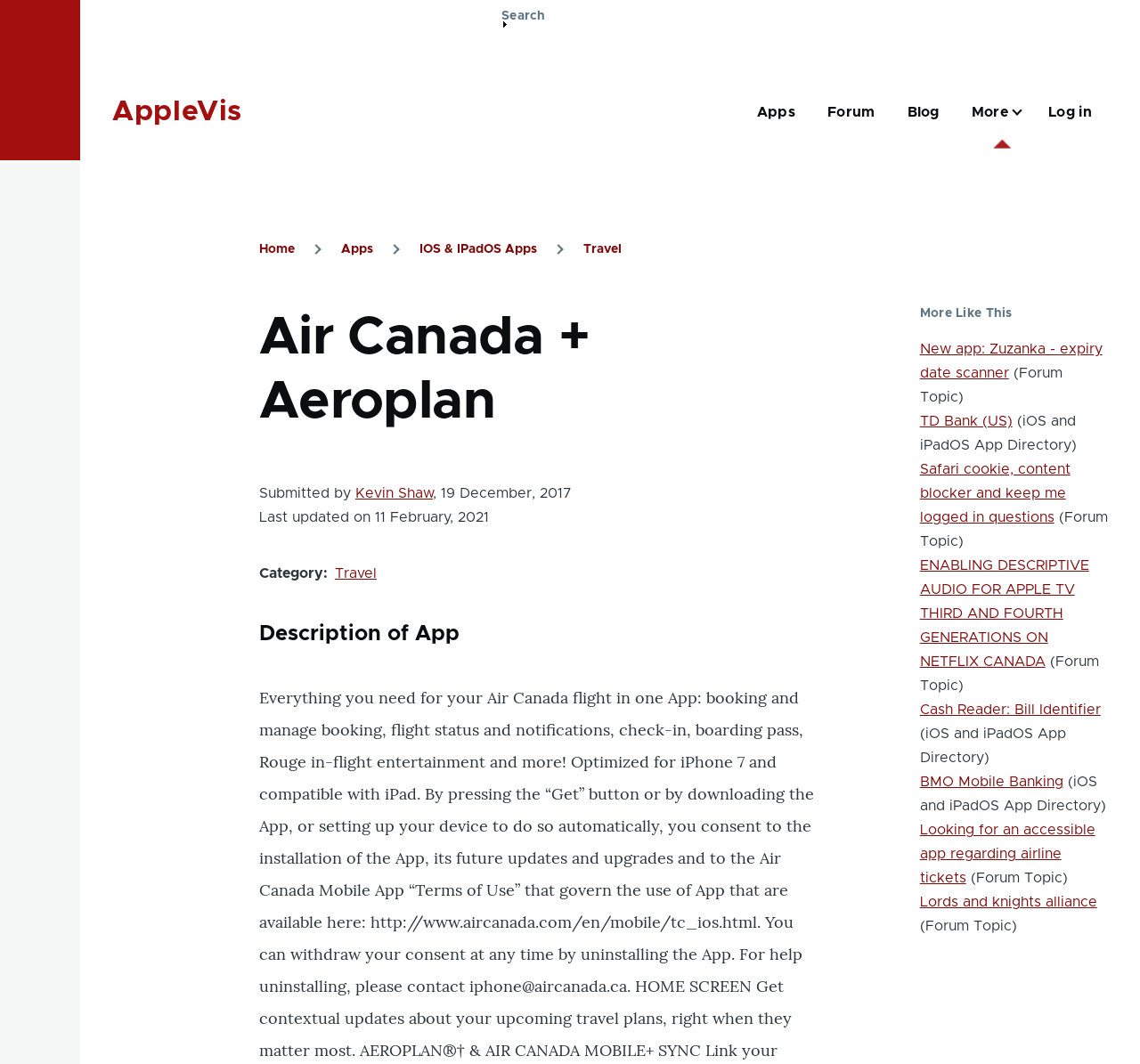Kindly determine the bounding box coordinates of the area that needs to be clicked to fulfill this instruction: "Go to Apps".

[0.664, 0.064, 0.698, 0.147]